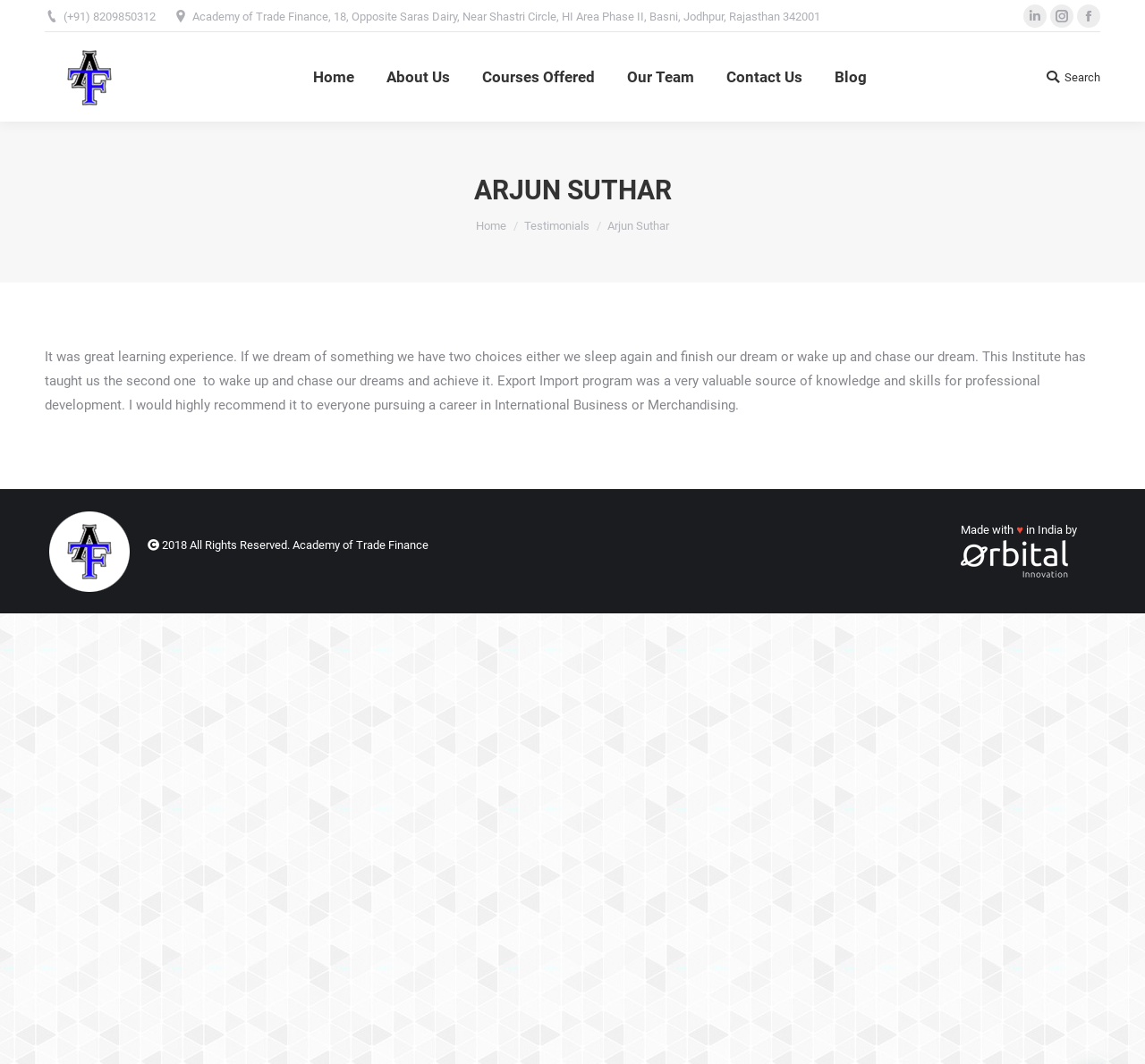What social media platforms are linked on this webpage?
Examine the screenshot and reply with a single word or phrase.

Linkedin, Instagram, Facebook